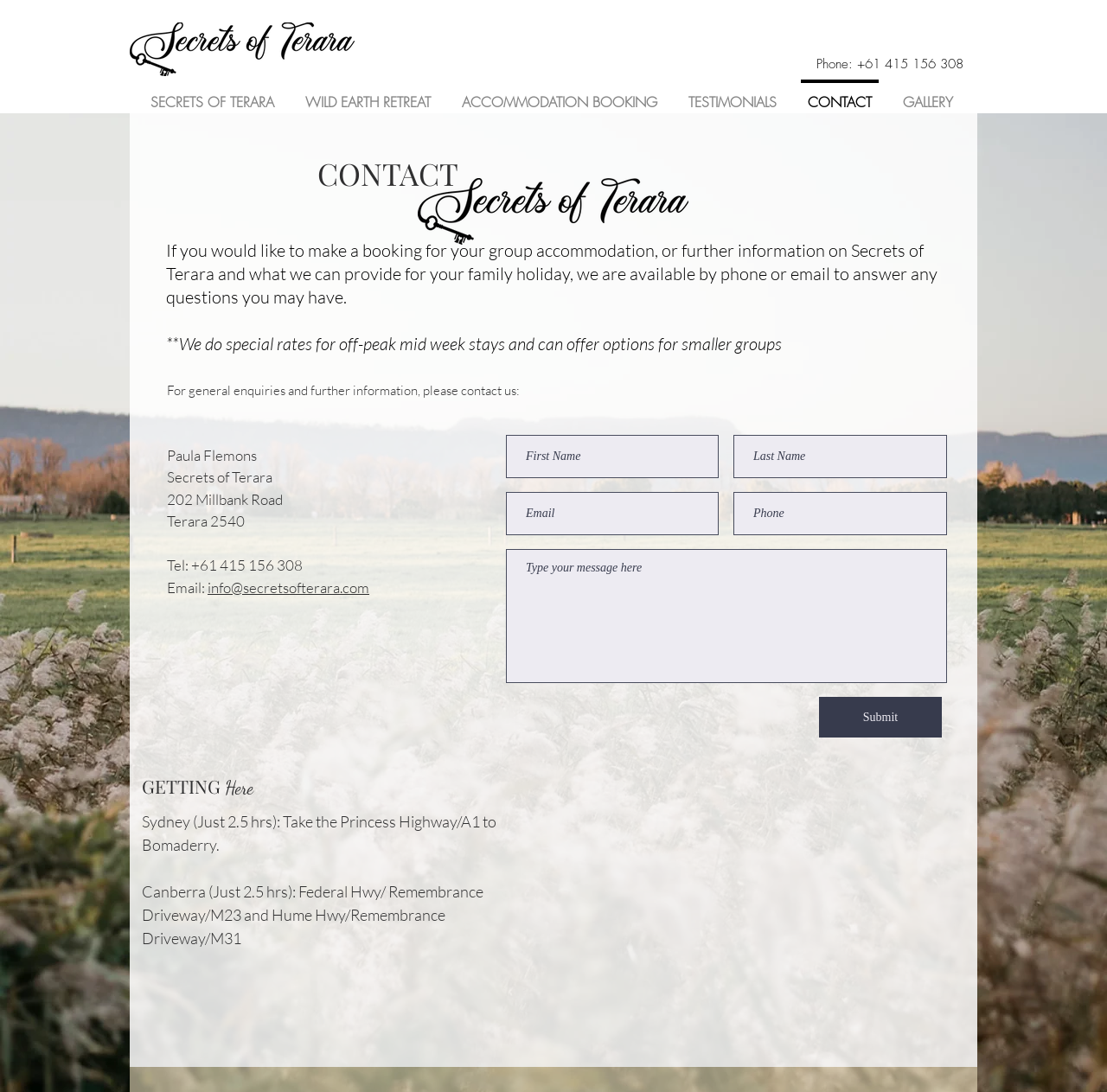Please find the bounding box coordinates of the element that needs to be clicked to perform the following instruction: "Click the 'SECRETS OF TERARA' link". The bounding box coordinates should be four float numbers between 0 and 1, represented as [left, top, right, bottom].

[0.122, 0.073, 0.262, 0.1]